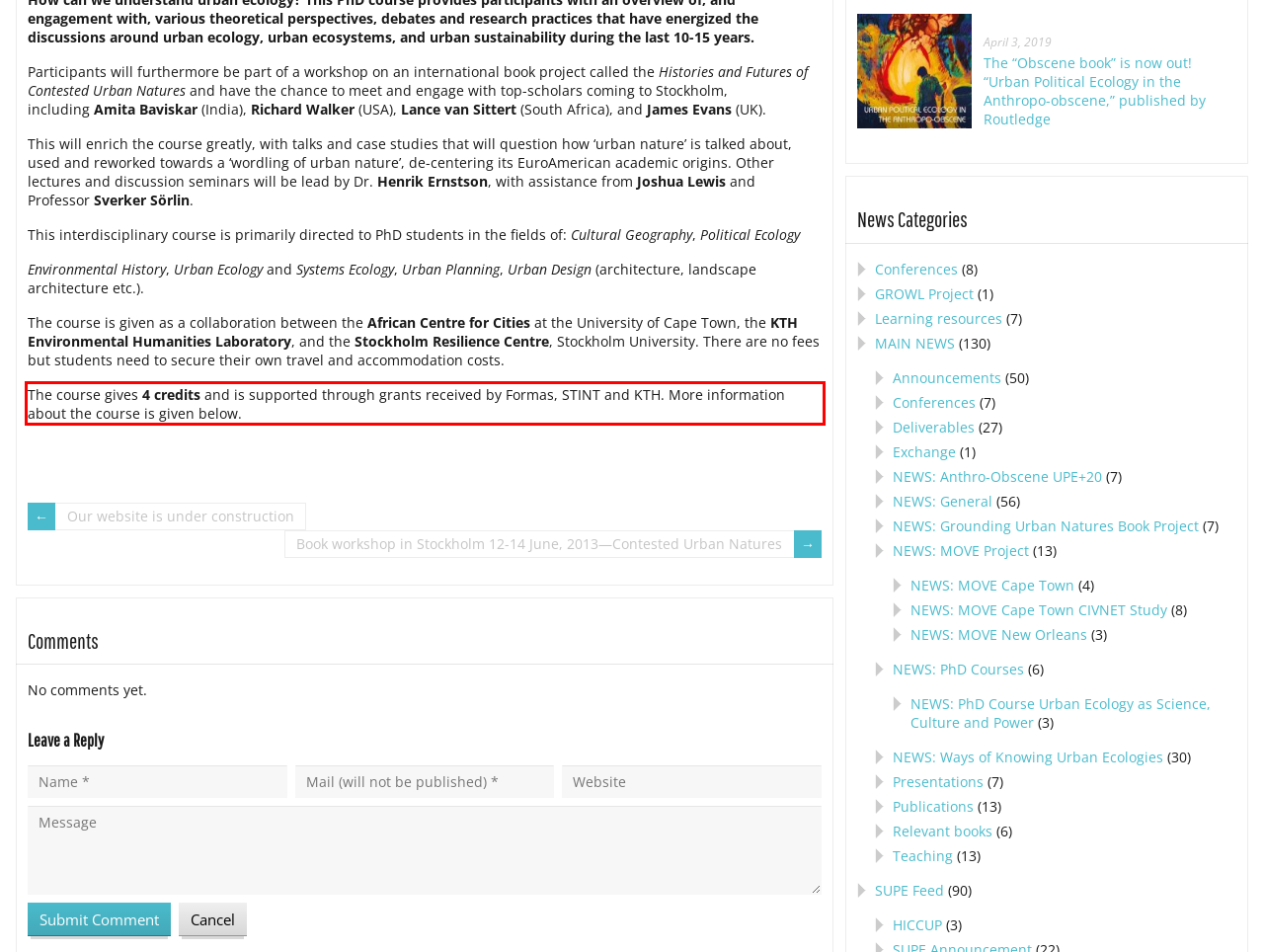From the screenshot of the webpage, locate the red bounding box and extract the text contained within that area.

The course gives 4 credits and is supported through grants received by Formas, STINT and KTH. More information about the course is given below.